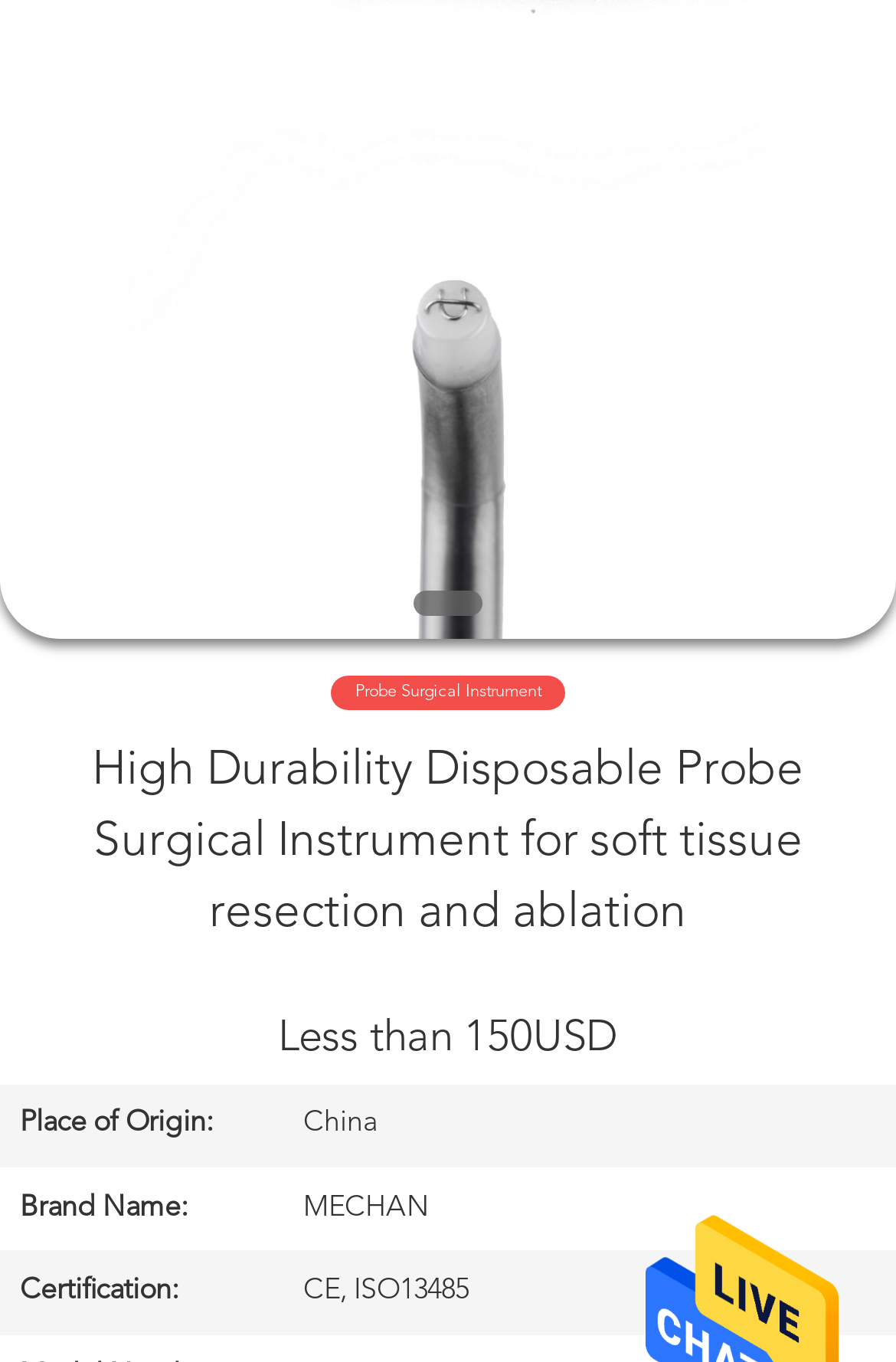Can you find the bounding box coordinates for the UI element given this description: "Kay Francis' Life & Career"? Provide the coordinates as four float numbers between 0 and 1: [left, top, right, bottom].

None